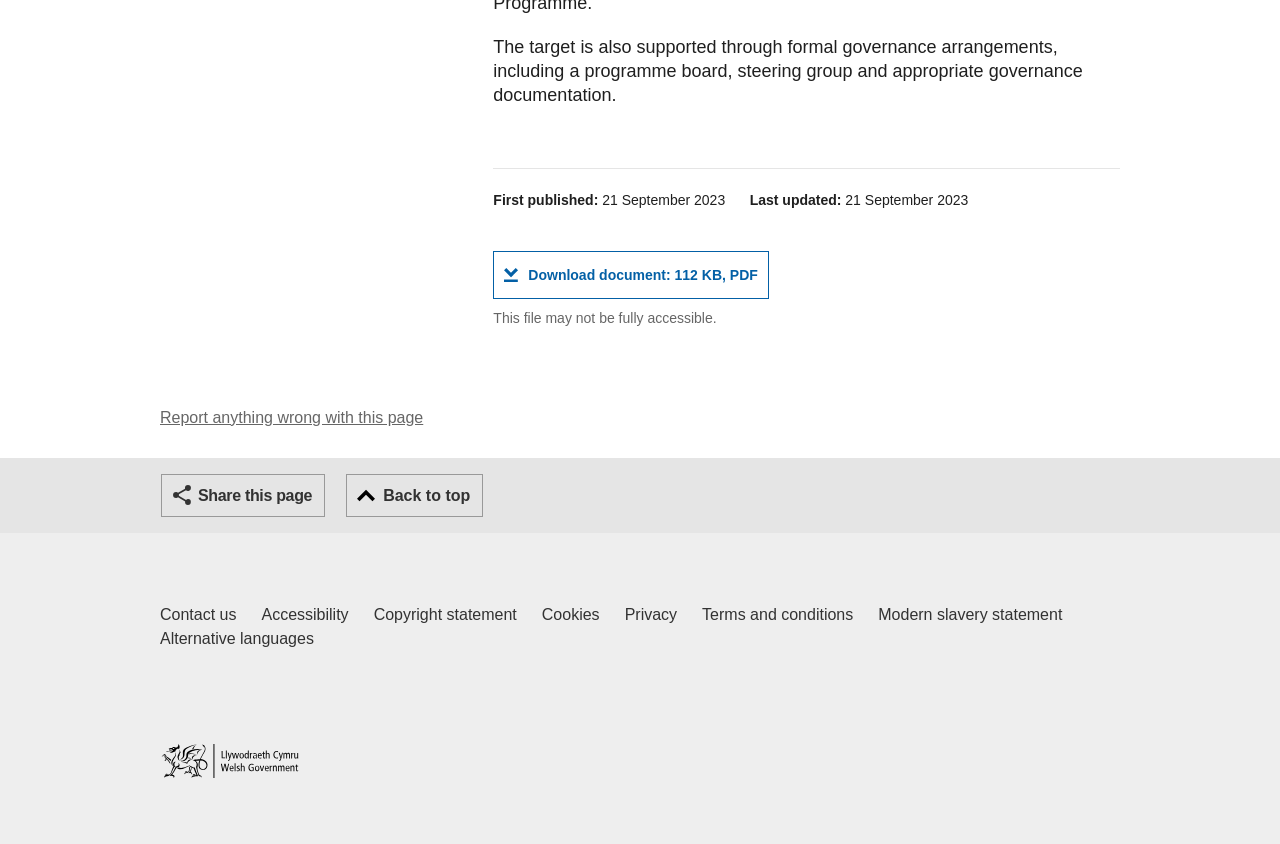Determine the bounding box coordinates for the HTML element mentioned in the following description: "Alternative languages". The coordinates should be a list of four floats ranging from 0 to 1, represented as [left, top, right, bottom].

[0.125, 0.743, 0.245, 0.772]